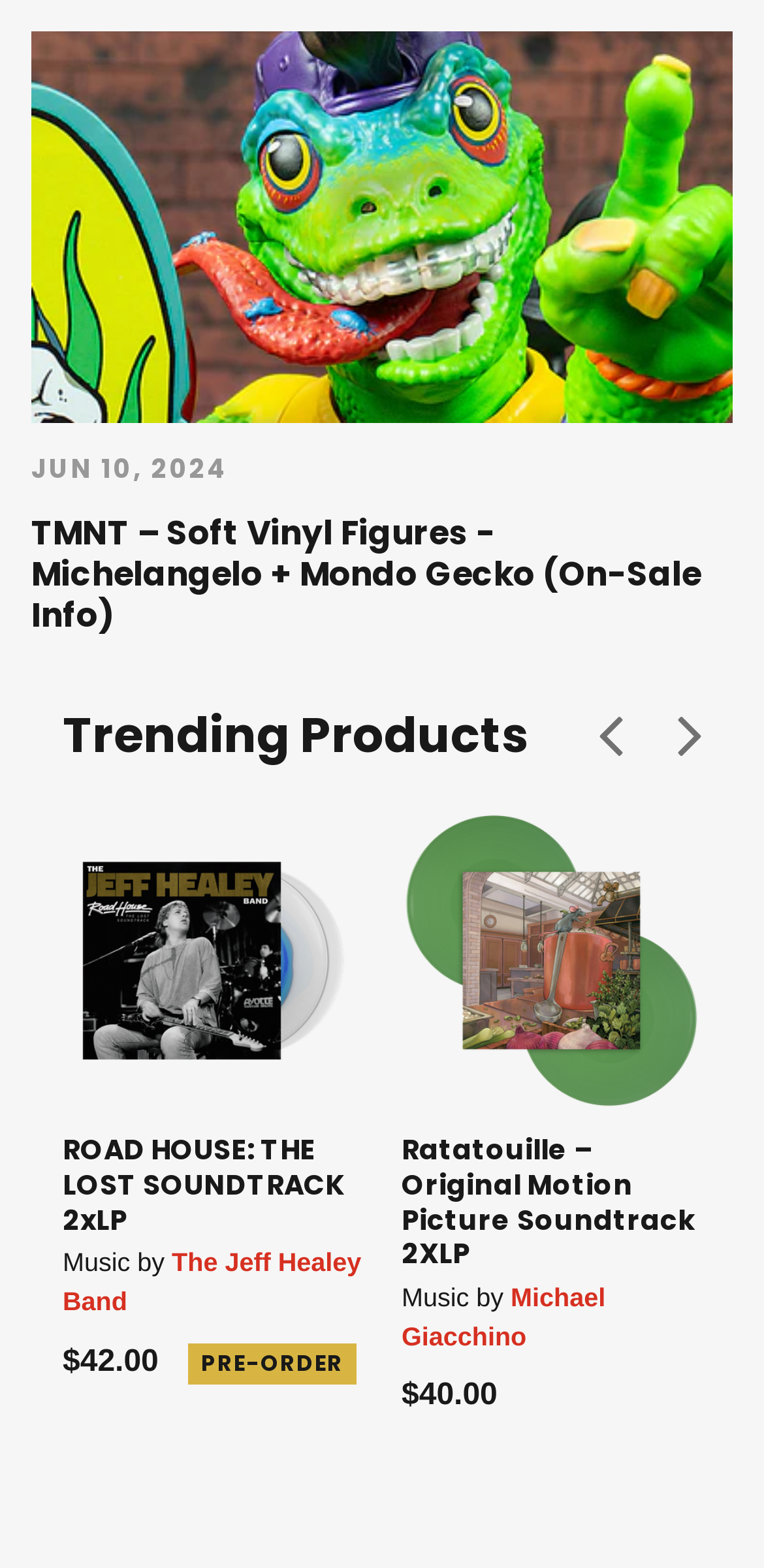Please identify the bounding box coordinates of the region to click in order to complete the given instruction: "View Ratatouille – Original Motion Picture Soundtrack 2XLP". The coordinates should be four float numbers between 0 and 1, i.e., [left, top, right, bottom].

[0.526, 0.518, 0.918, 0.709]